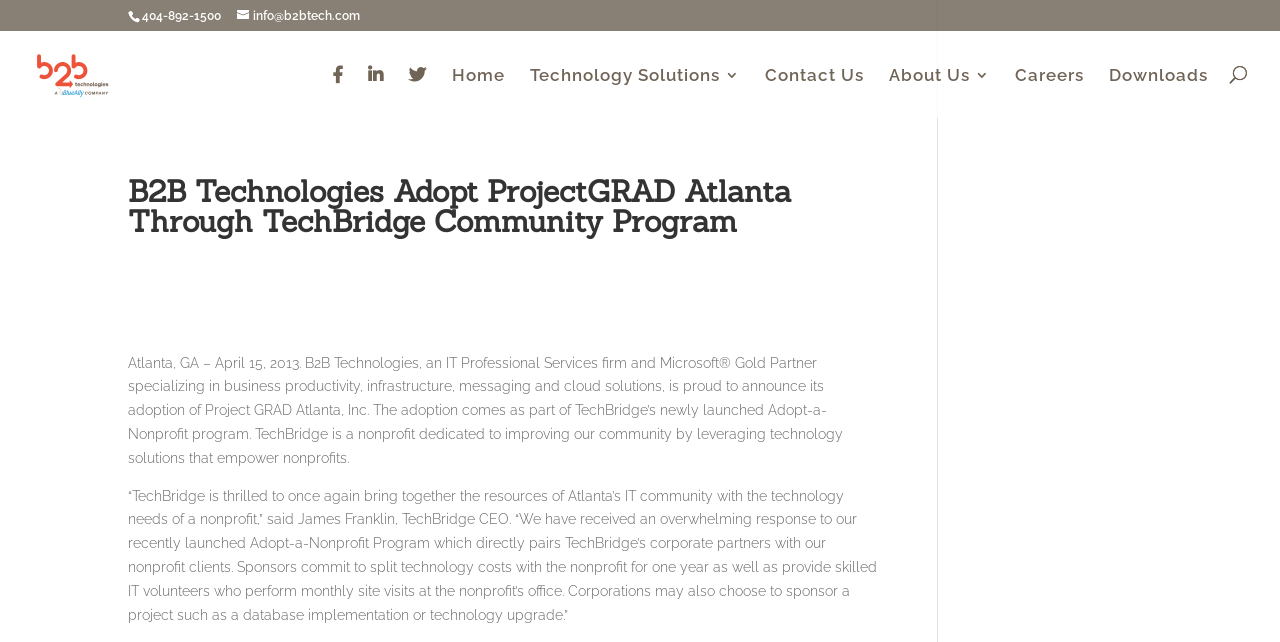Elaborate on the information and visuals displayed on the webpage.

The webpage is about B2B Technologies adopting ProjectGRAD Atlanta through the TechBridge Community Program. At the top, there is a phone number "404-892-1500" and an email address "info@b2btech.com" on the left side, along with a link to "B2B Technologies" that has an associated image. On the right side, there are several social media links represented by icons.

Below these elements, there is a navigation menu with links to "Home", "Technology Solutions 3", "Contact Us", "About Us 3", "Careers", and "Downloads". A search box is located on the right side of the navigation menu.

The main content of the webpage is divided into two sections. The first section has a heading that matches the title of the webpage, and it describes B2B Technologies' adoption of Project GRAD Atlanta through TechBridge's Adopt-a-Nonprofit program. The second section is a quote from James Franklin, TechBridge CEO, discussing the Adopt-a-Nonprofit Program and its benefits.